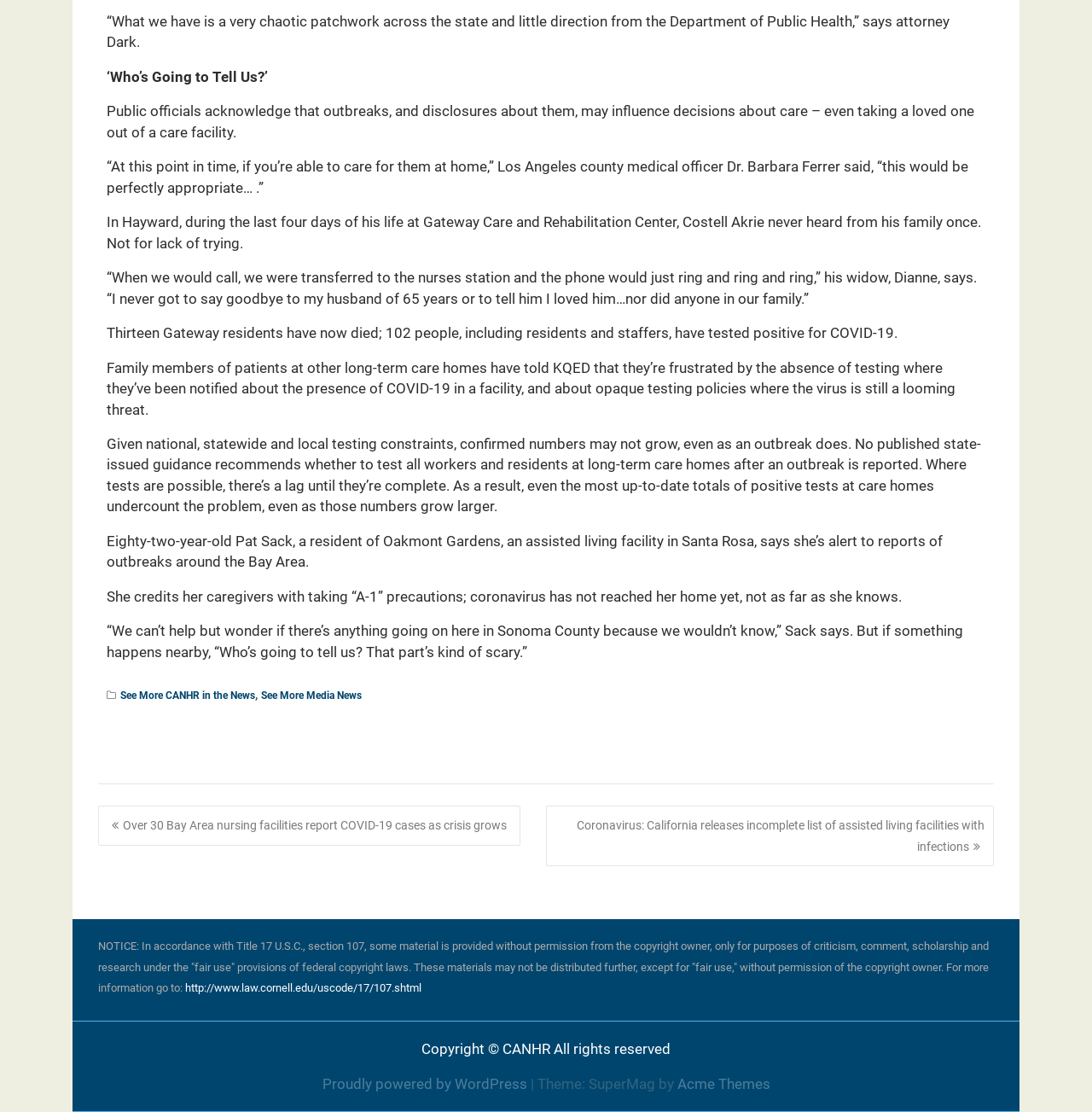Refer to the screenshot and give an in-depth answer to this question: What is the occupation of Dr. Barbara Ferrer?

Based on the text, Dr. Barbara Ferrer is quoted as saying 'At this point in time, if you’re able to care for them at home, this would be perfectly appropriate….' which suggests that she is a medical professional, and her title is mentioned as 'Los Angeles county medical officer'.